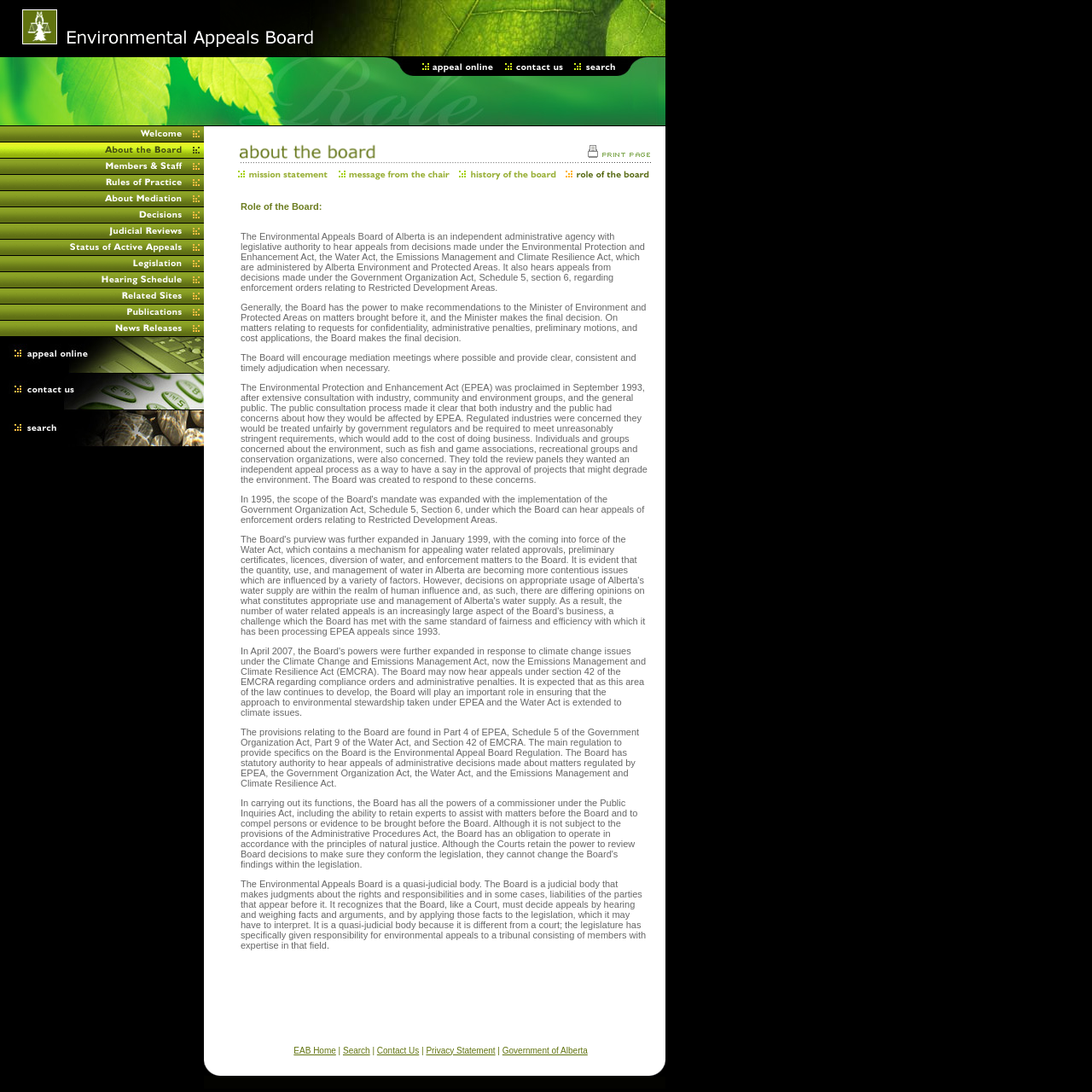Are there any images present in the webpage's main content area?
Based on the image, provide your answer in one word or phrase.

Yes